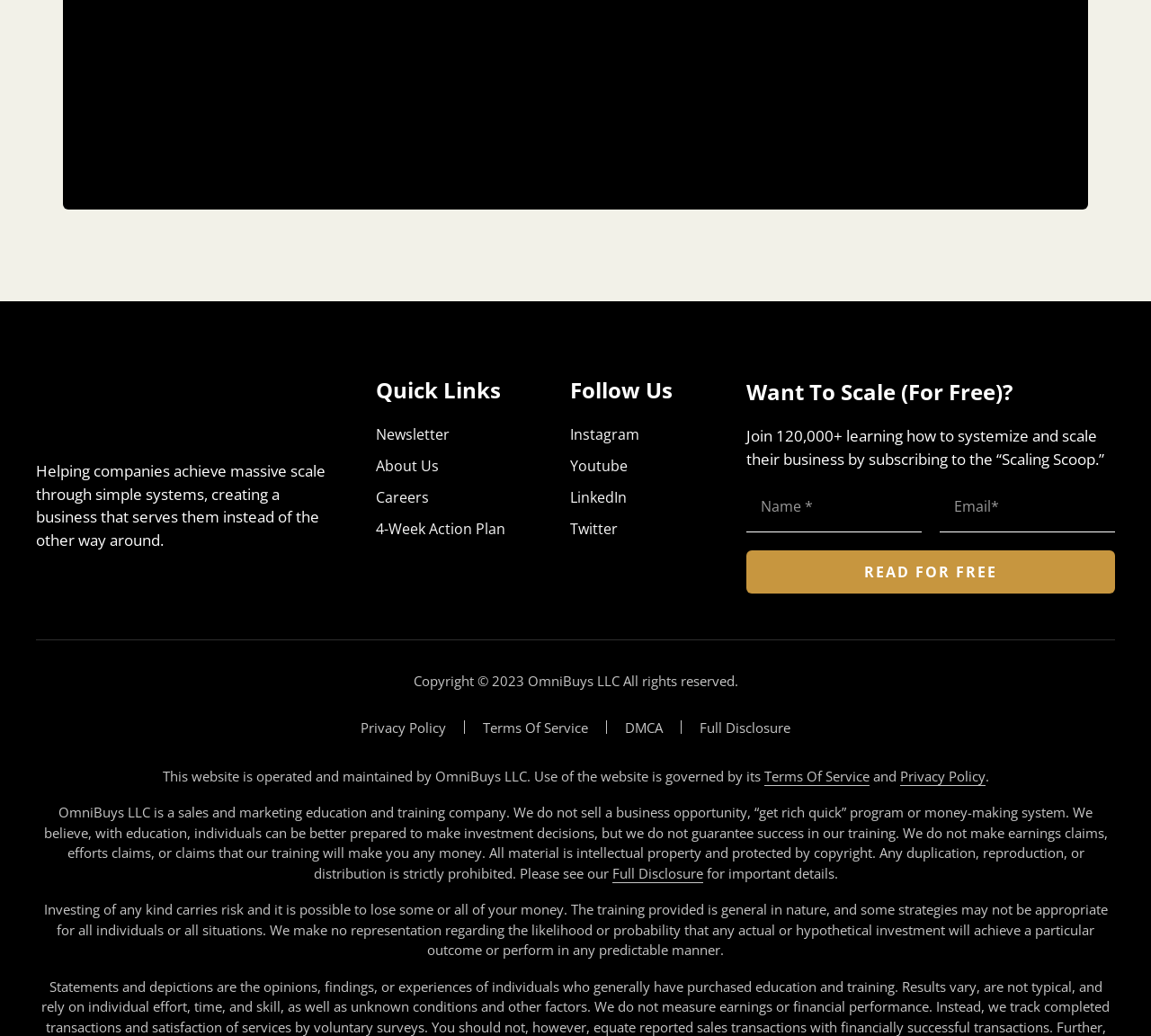What is the required field in the subscription form?
Give a single word or phrase as your answer by examining the image.

Email